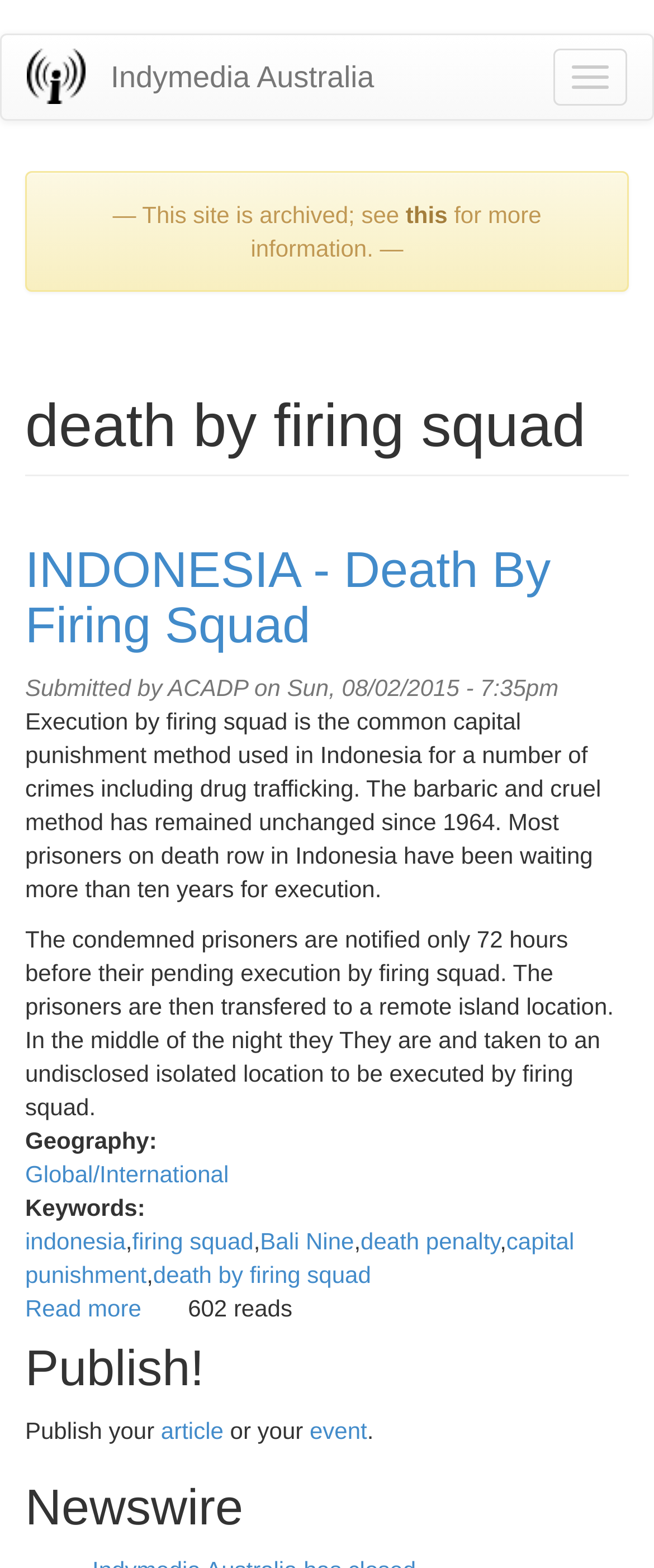How many hours before execution are prisoners notified?
Please respond to the question with a detailed and well-explained answer.

According to the webpage, 'The condemned prisoners are notified only 72 hours before their pending execution by firing squad.' This information is found in the article section of the webpage.